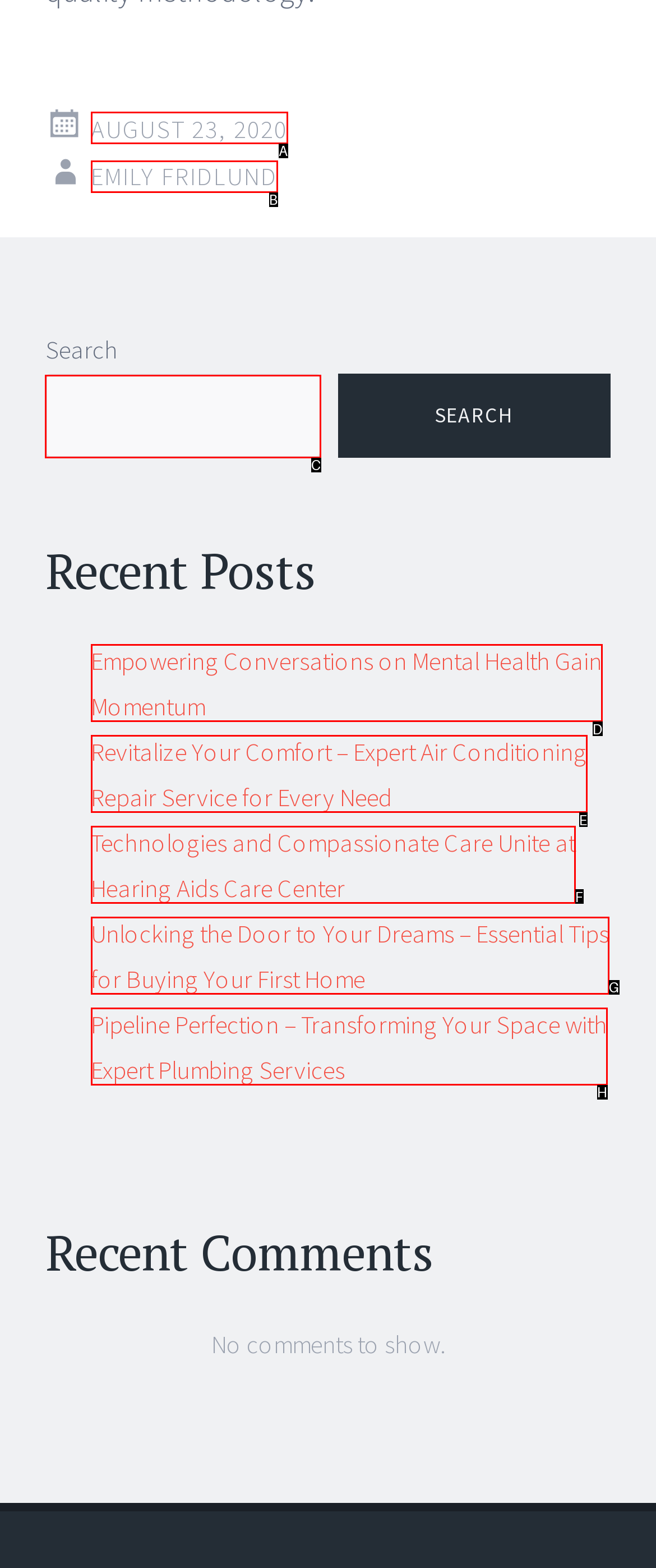Select the correct HTML element to complete the following task: search for something
Provide the letter of the choice directly from the given options.

C